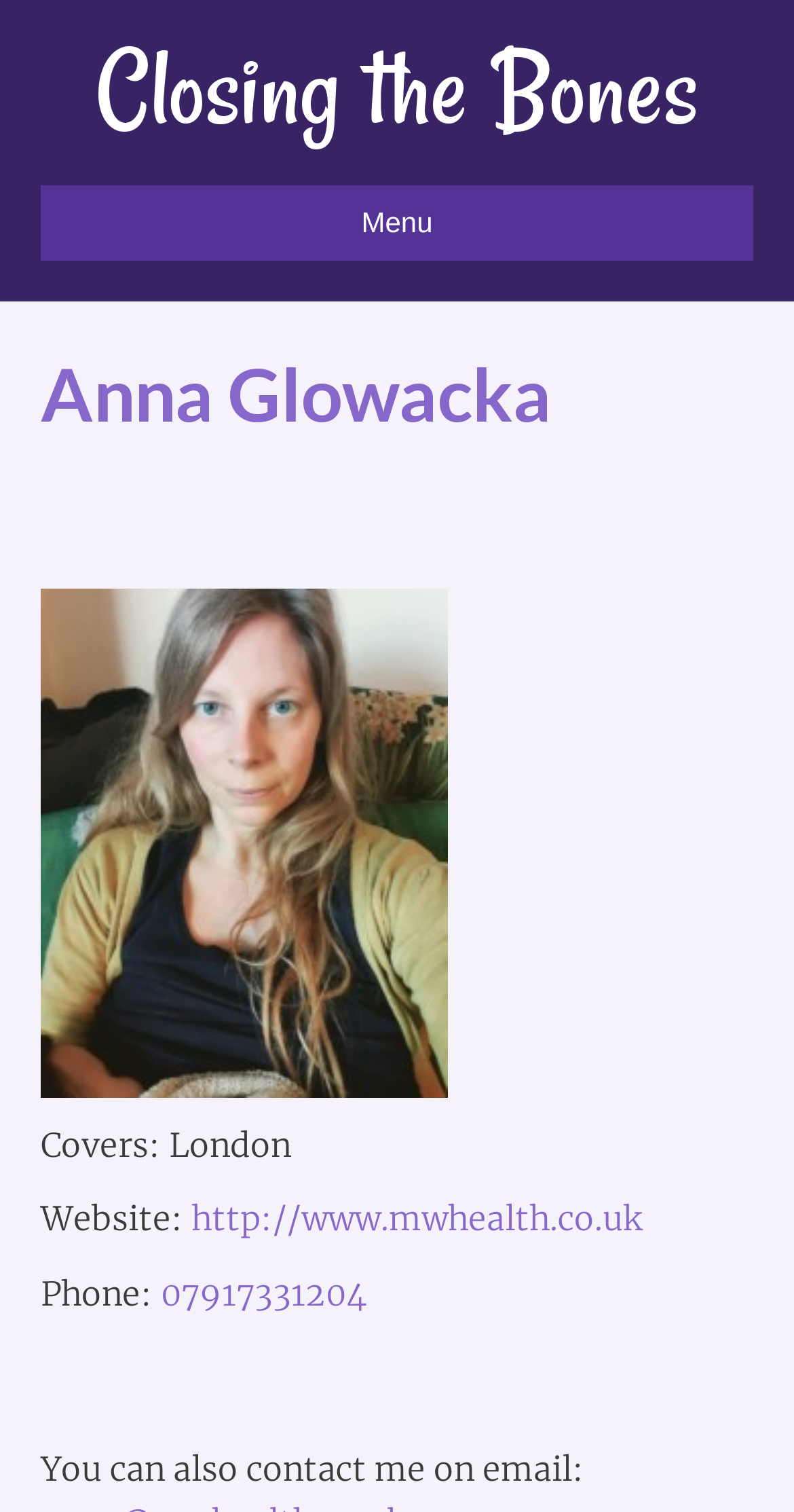What is the website of Anna Glowacka?
Answer the question in a detailed and comprehensive manner.

The webpage provides a link to Anna Glowacka's website, which is http://www.mwhealth.co.uk, suggesting that this is her official website.